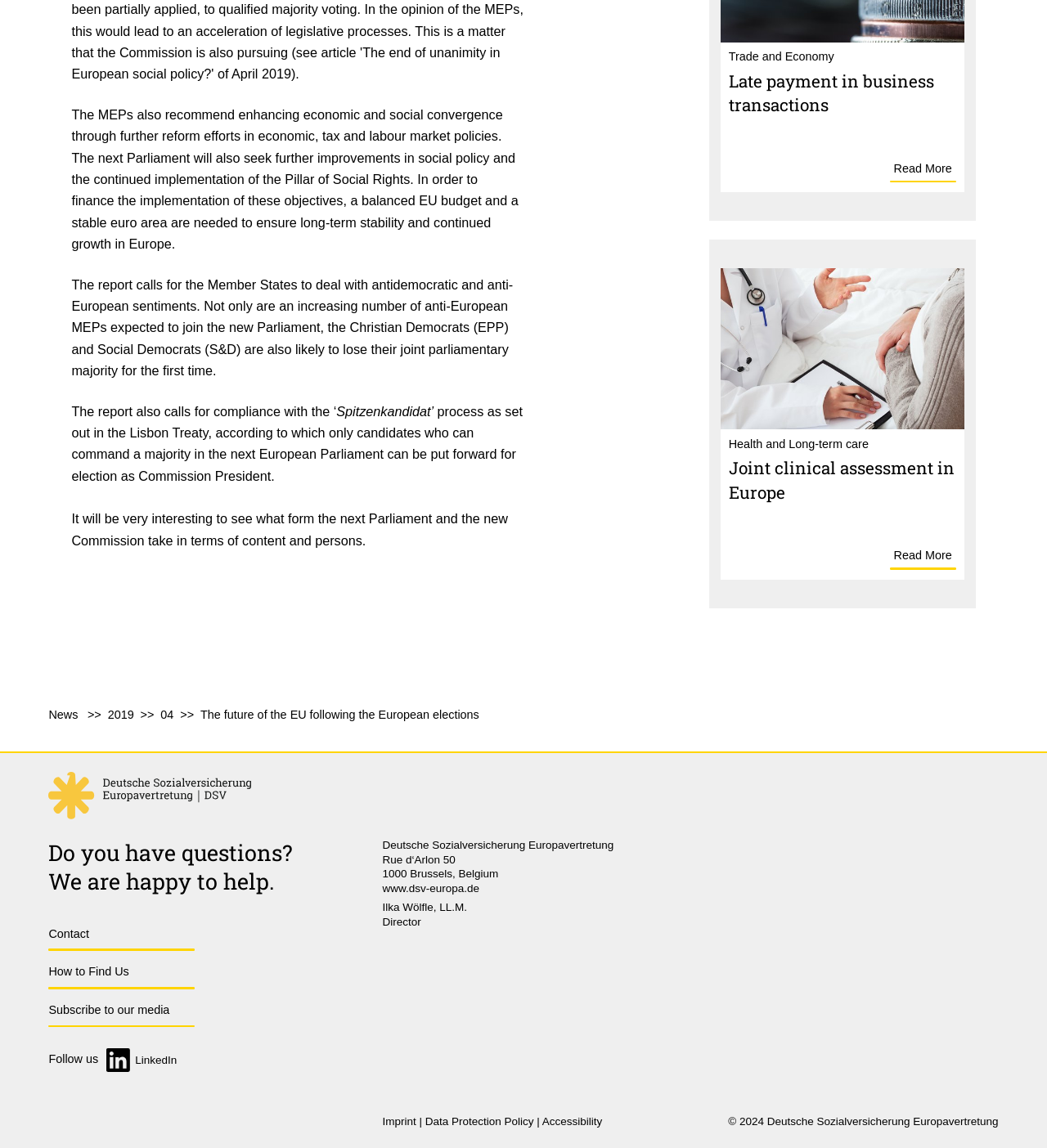Please identify the bounding box coordinates of the element's region that needs to be clicked to fulfill the following instruction: "Click on 'Late payment in business transactions'". The bounding box coordinates should consist of four float numbers between 0 and 1, i.e., [left, top, right, bottom].

[0.696, 0.06, 0.892, 0.101]